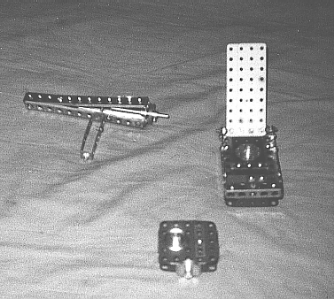Provide a brief response to the question below using a single word or phrase: 
What is the shape of the smaller base piece?

Rectangular